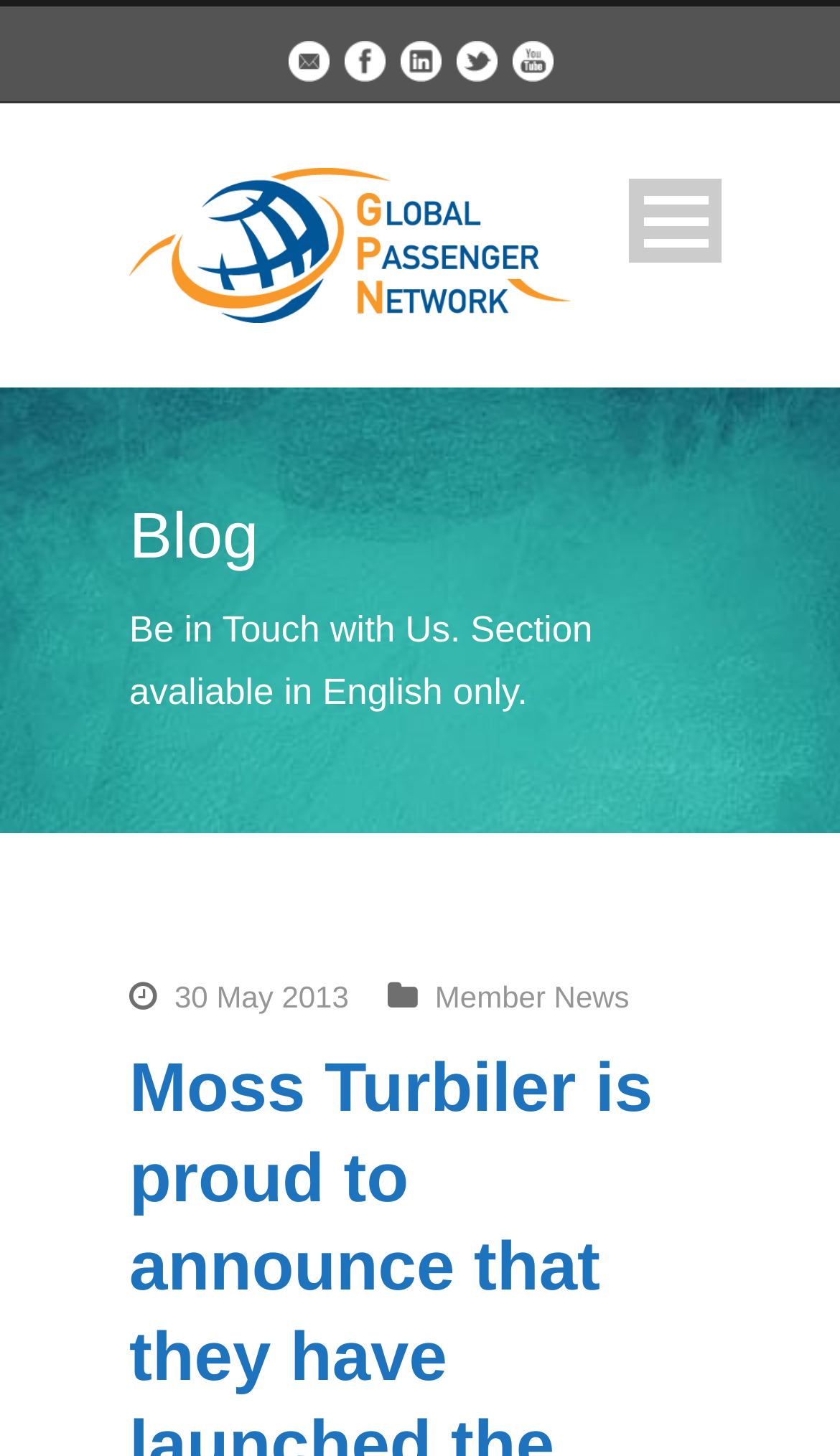Find the bounding box coordinates of the element I should click to carry out the following instruction: "Check the news".

[0.154, 0.488, 0.846, 0.562]